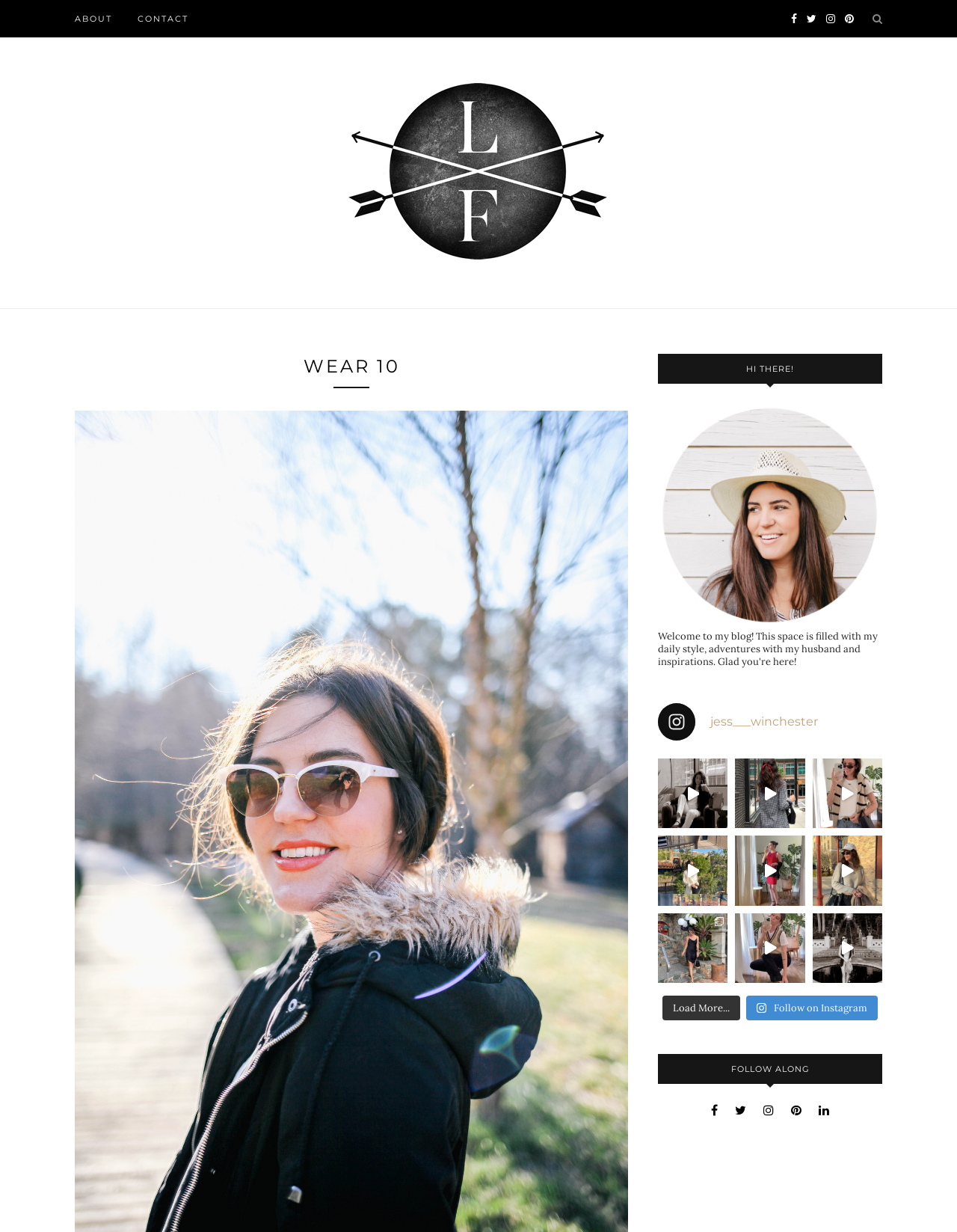Locate the bounding box coordinates of the region to be clicked to comply with the following instruction: "View LADY FLASHBACK image". The coordinates must be four float numbers between 0 and 1, in the form [left, top, right, bottom].

[0.125, 0.064, 0.875, 0.216]